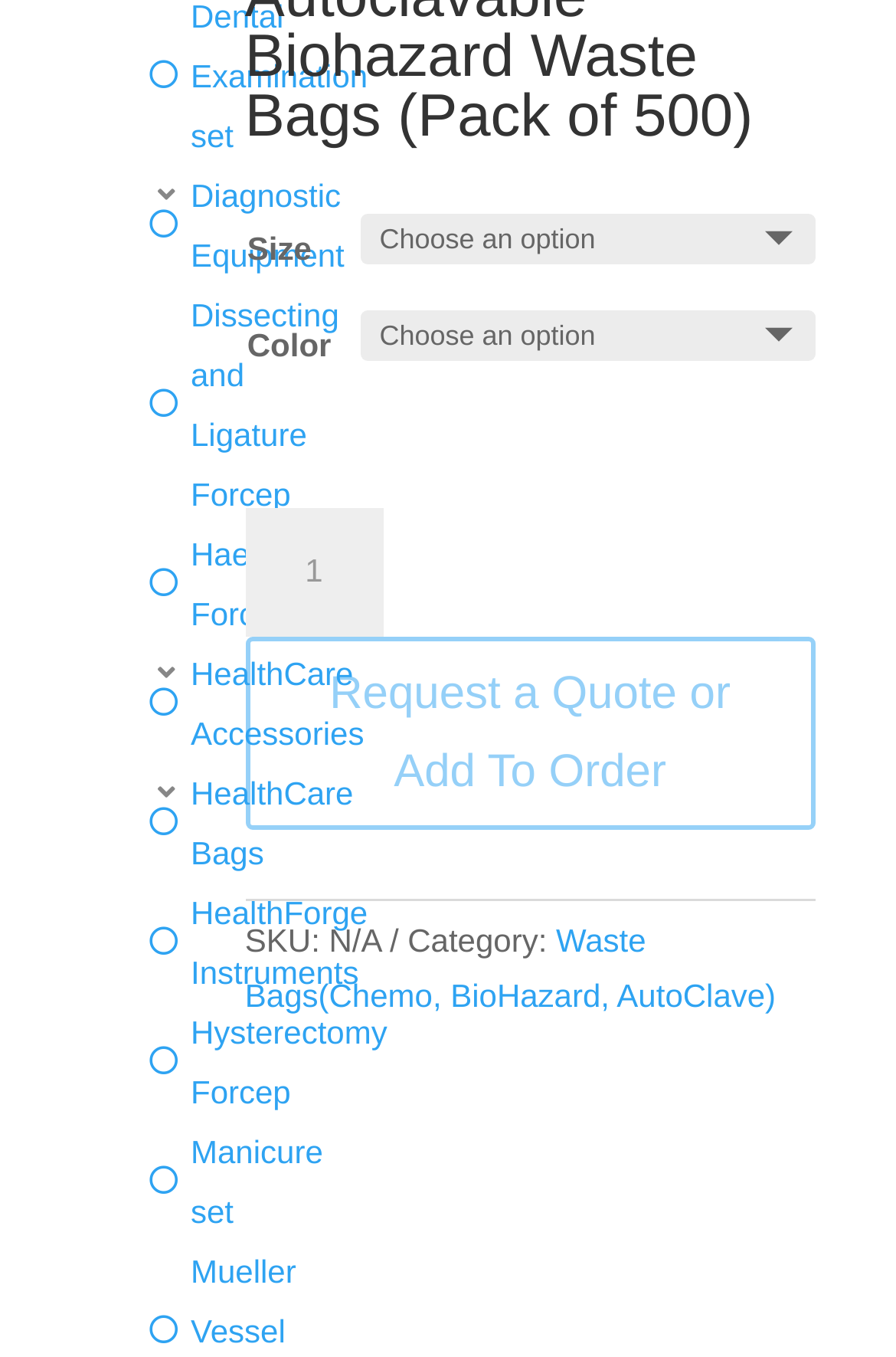Locate the bounding box coordinates of the element that should be clicked to execute the following instruction: "View Waste Bags category".

[0.273, 0.679, 0.866, 0.747]